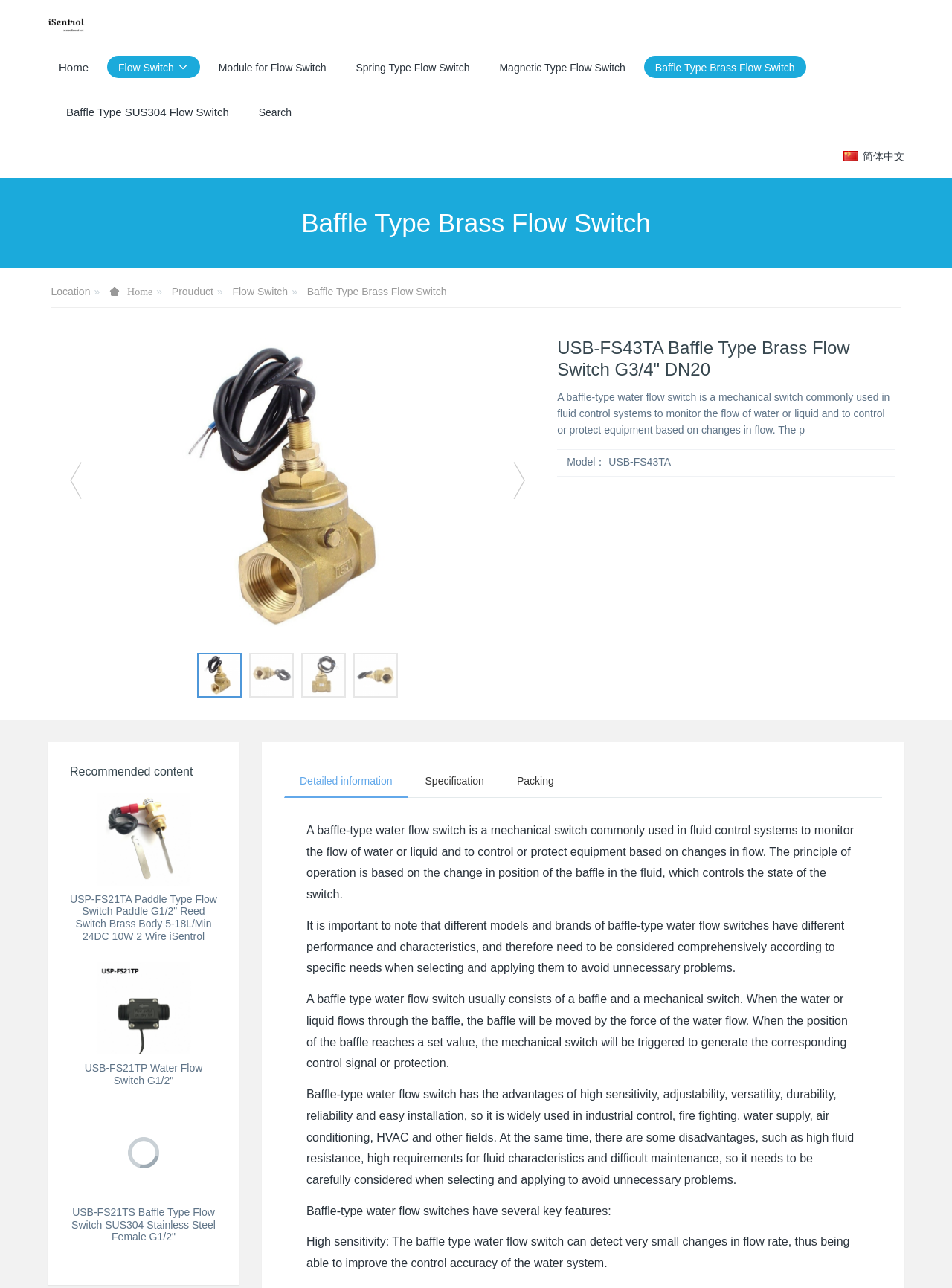Please respond in a single word or phrase: 
What is the principle of operation of a baffle-type water flow switch?

Based on the change in position of the baffle in the fluid